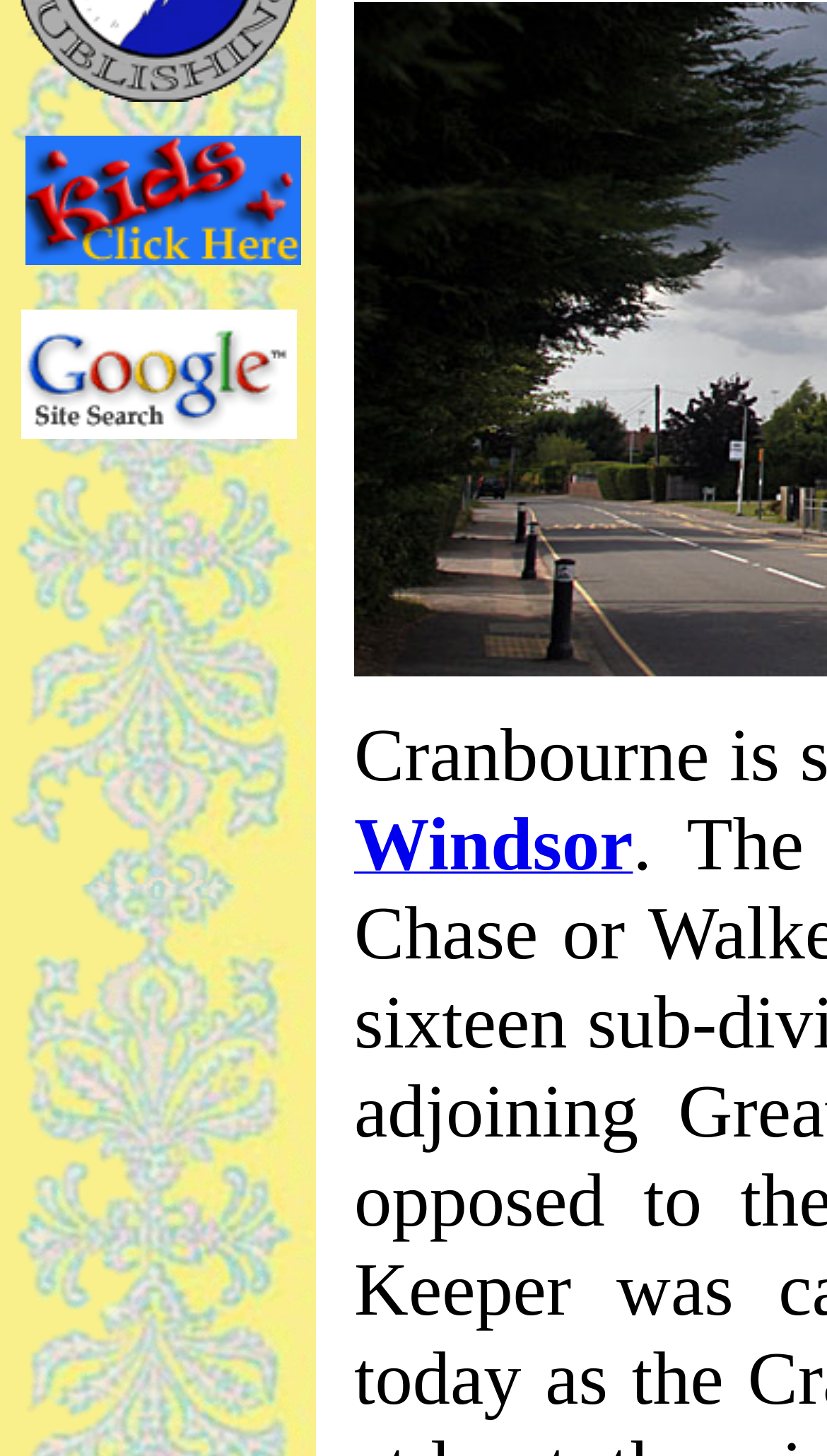Find the UI element described as: "Windsor" and predict its bounding box coordinates. Ensure the coordinates are four float numbers between 0 and 1, [left, top, right, bottom].

[0.428, 0.58, 0.765, 0.601]